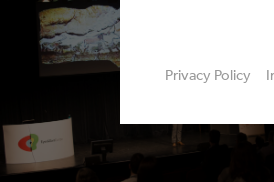Detail the scene shown in the image extensively.

The image captures a scene from the EYES & EARS 2018 conference, featuring a speaker on stage in front of a large audience. A presentation slide, likely depicting a historical or artistic representation, is projected onto a screen in the background, suggesting a talk focused on cultural insights or media. The stage is adorned with a branded podium displaying the EYES & EARS logo, emphasizing the event's identity. The attendees, mostly in the foreground, are engaged, indicating an interactive session that fosters dialogue and networking among industry professionals in the fields of audiovisual design, media promotion, and marketing.